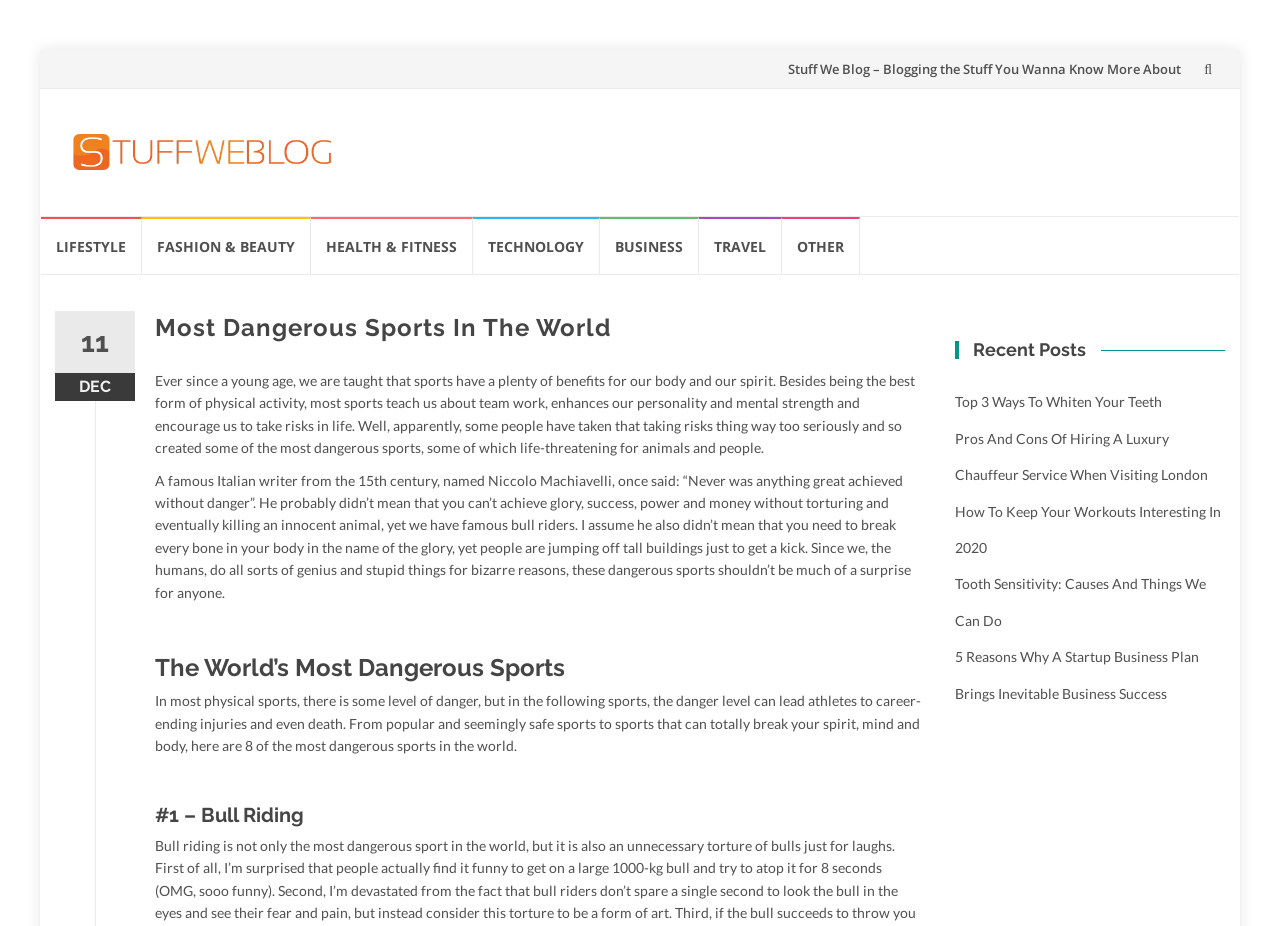Can you provide the bounding box coordinates for the element that should be clicked to implement the instruction: "Click the 'Stuff We Blog' link"?

[0.055, 0.141, 0.26, 0.181]